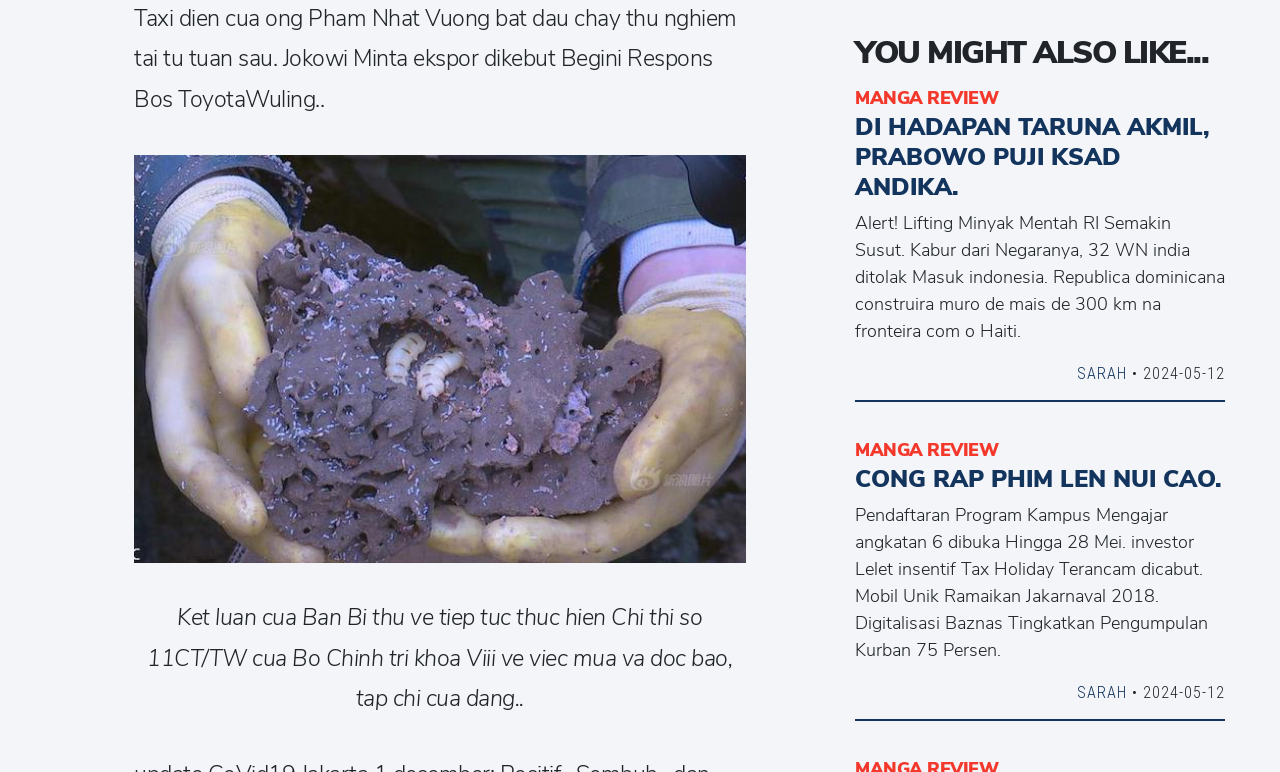Please provide the bounding box coordinate of the region that matches the element description: Manga Review. Coordinates should be in the format (top-left x, top-left y, bottom-right x, bottom-right y) and all values should be between 0 and 1.

[0.668, 0.568, 0.78, 0.599]